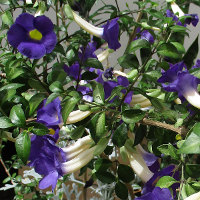What is the purpose of Thunbergia erecta in gardens?
Use the image to answer the question with a single word or phrase.

Attracting pollinators